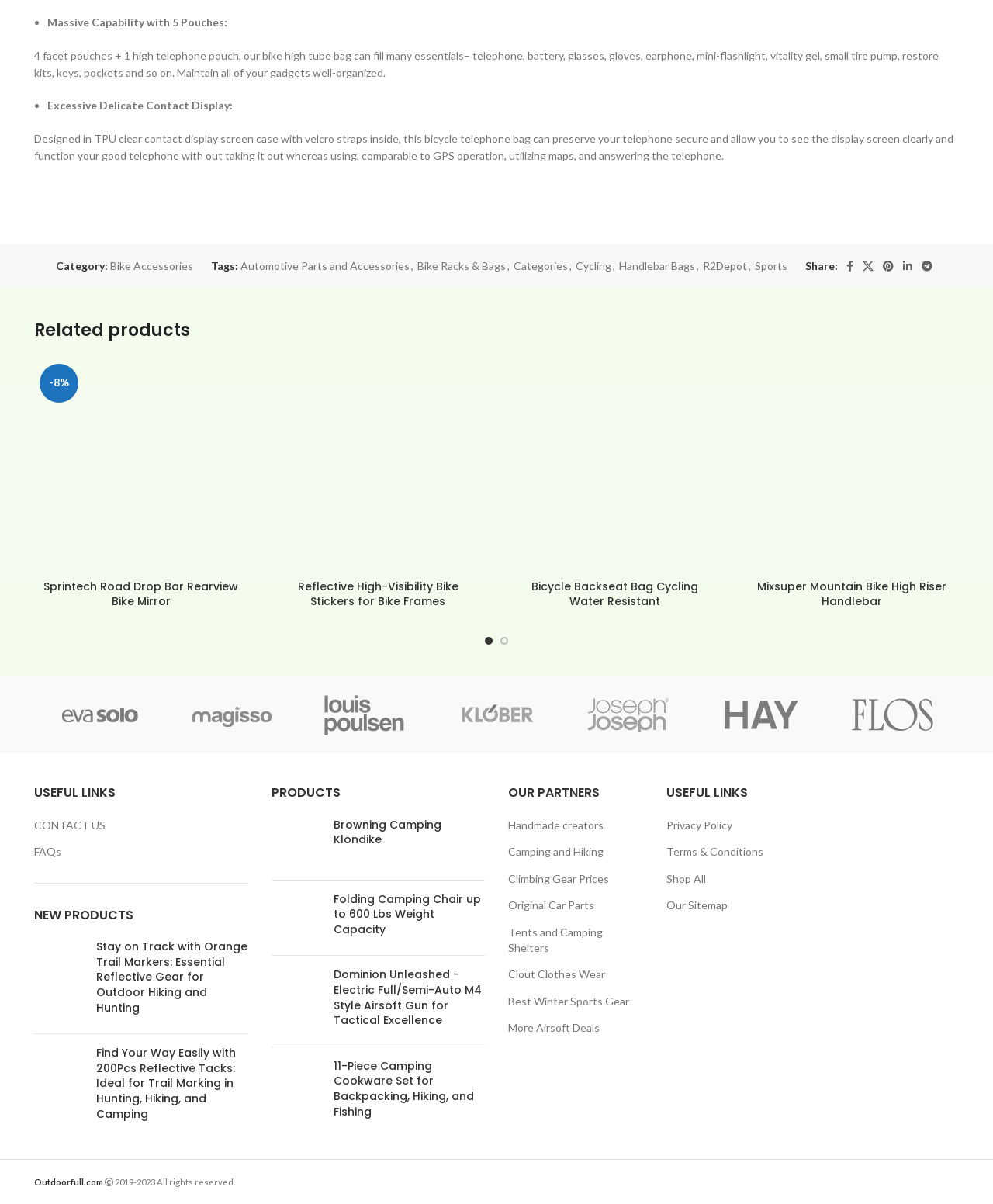Locate the bounding box coordinates of the element you need to click to accomplish the task described by this instruction: "Get the script".

None